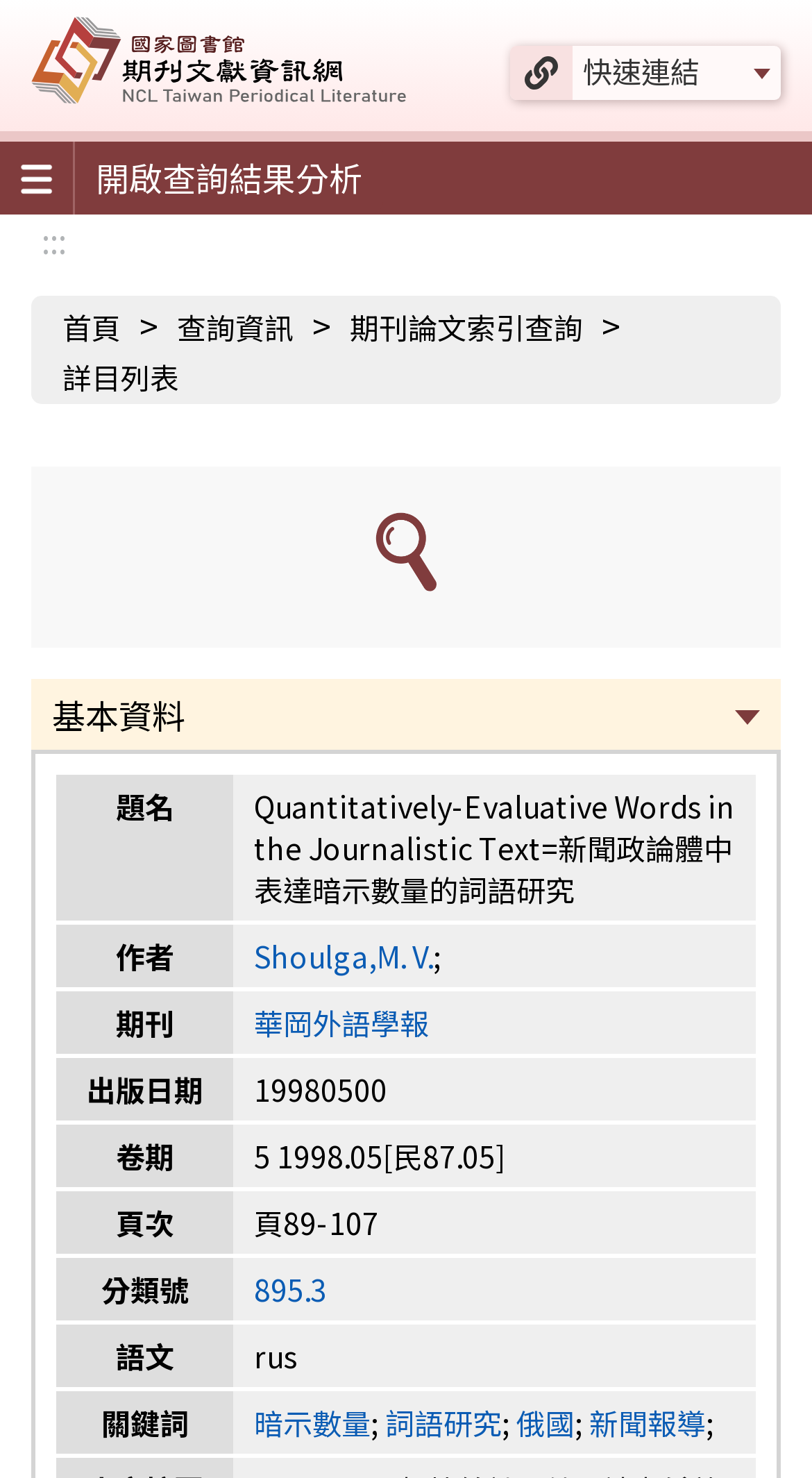Show me the bounding box coordinates of the clickable region to achieve the task as per the instruction: "Open the '期刊文獻網' homepage".

[0.038, 0.0, 0.5, 0.089]